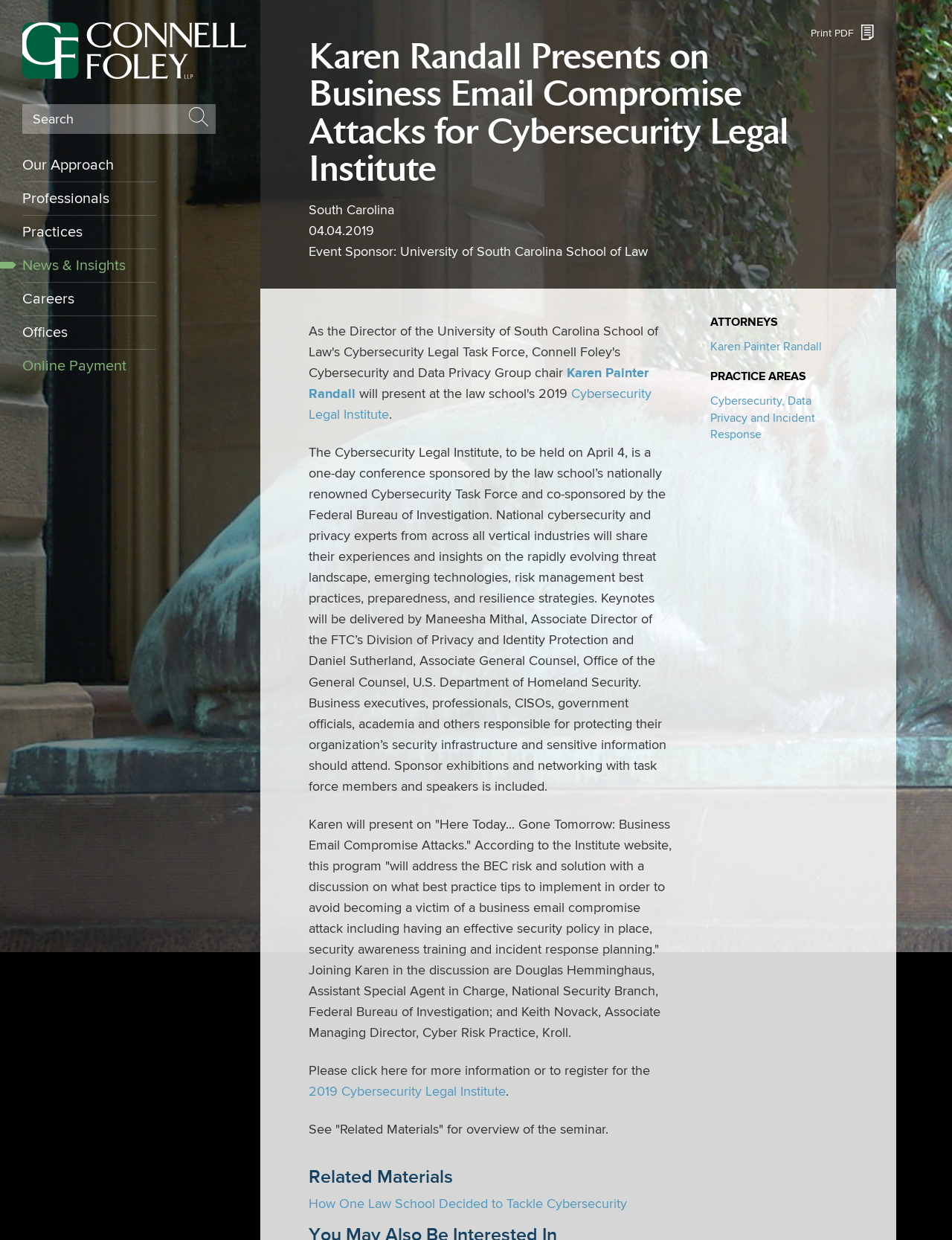Please provide the bounding box coordinates for the element that needs to be clicked to perform the following instruction: "View Karen Painter Randall's profile". The coordinates should be given as four float numbers between 0 and 1, i.e., [left, top, right, bottom].

[0.746, 0.273, 0.863, 0.285]